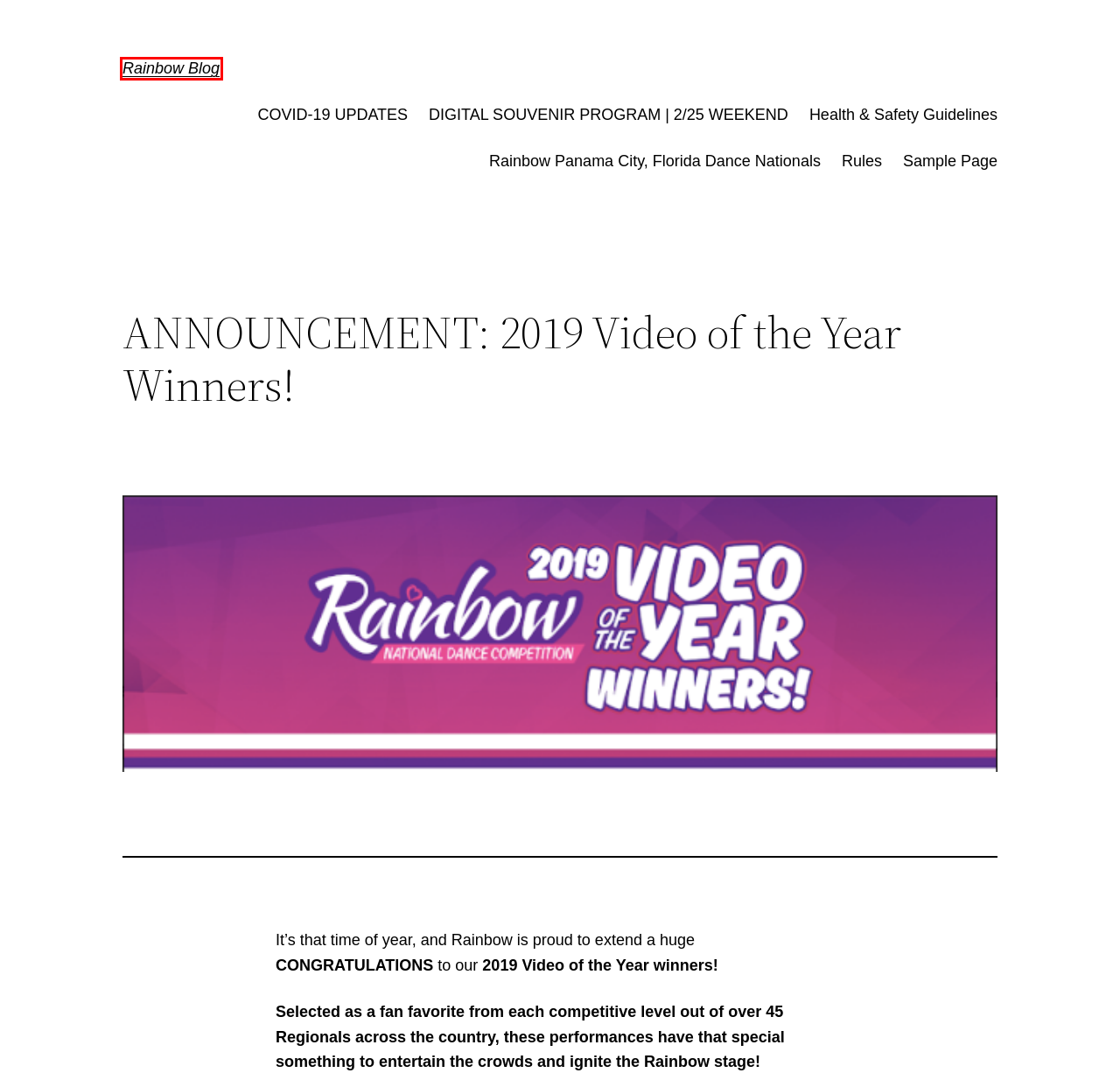You are given a screenshot of a webpage with a red rectangle bounding box around a UI element. Select the webpage description that best matches the new webpage after clicking the element in the bounding box. Here are the candidates:
A. COVID-19 UPDATES – Rainbow Blog
B. talentkids – Rainbow Blog
C. Health & Safety Guidelines – Rainbow Blog
D. Blog Tool, Publishing Platform, and CMS – WordPress.org
E. Rainbow Blog – Rainbow Blog
F. DIGITAL SOUVENIR PROGRAM | 2/25 WEEKEND – Rainbow Blog
G. Rainbow Panama City, Florida Dance Nationals – Rainbow Blog
H. Sample Page – Rainbow Blog

E